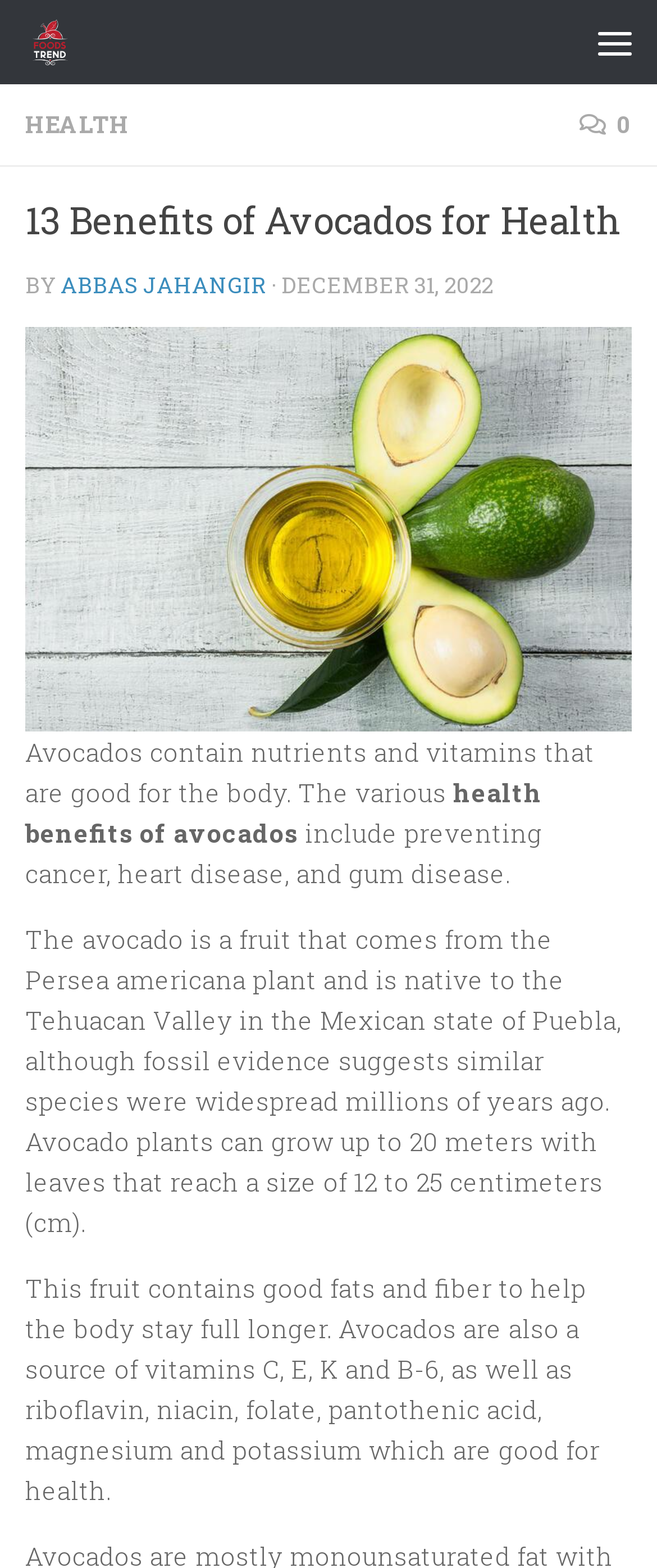Using the details in the image, give a detailed response to the question below:
What vitamins do avocados contain?

The article mentions that avocados are a source of vitamins C, E, K, and B-6, among other nutrients, which implies that these vitamins are present in avocados.